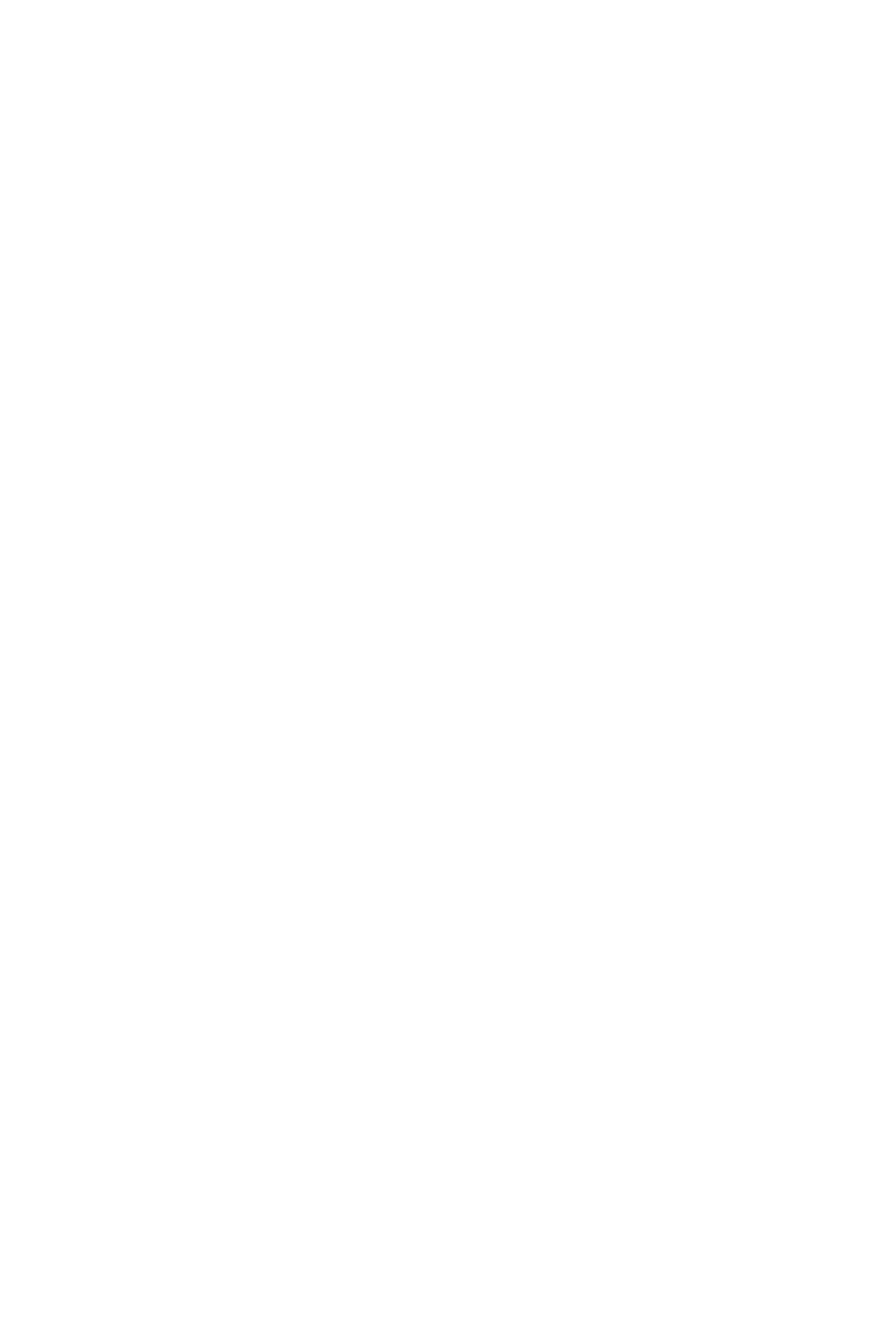Please determine the bounding box coordinates of the element to click on in order to accomplish the following task: "View company contact information". Ensure the coordinates are four float numbers ranging from 0 to 1, i.e., [left, top, right, bottom].

[0.12, 0.484, 0.339, 0.509]